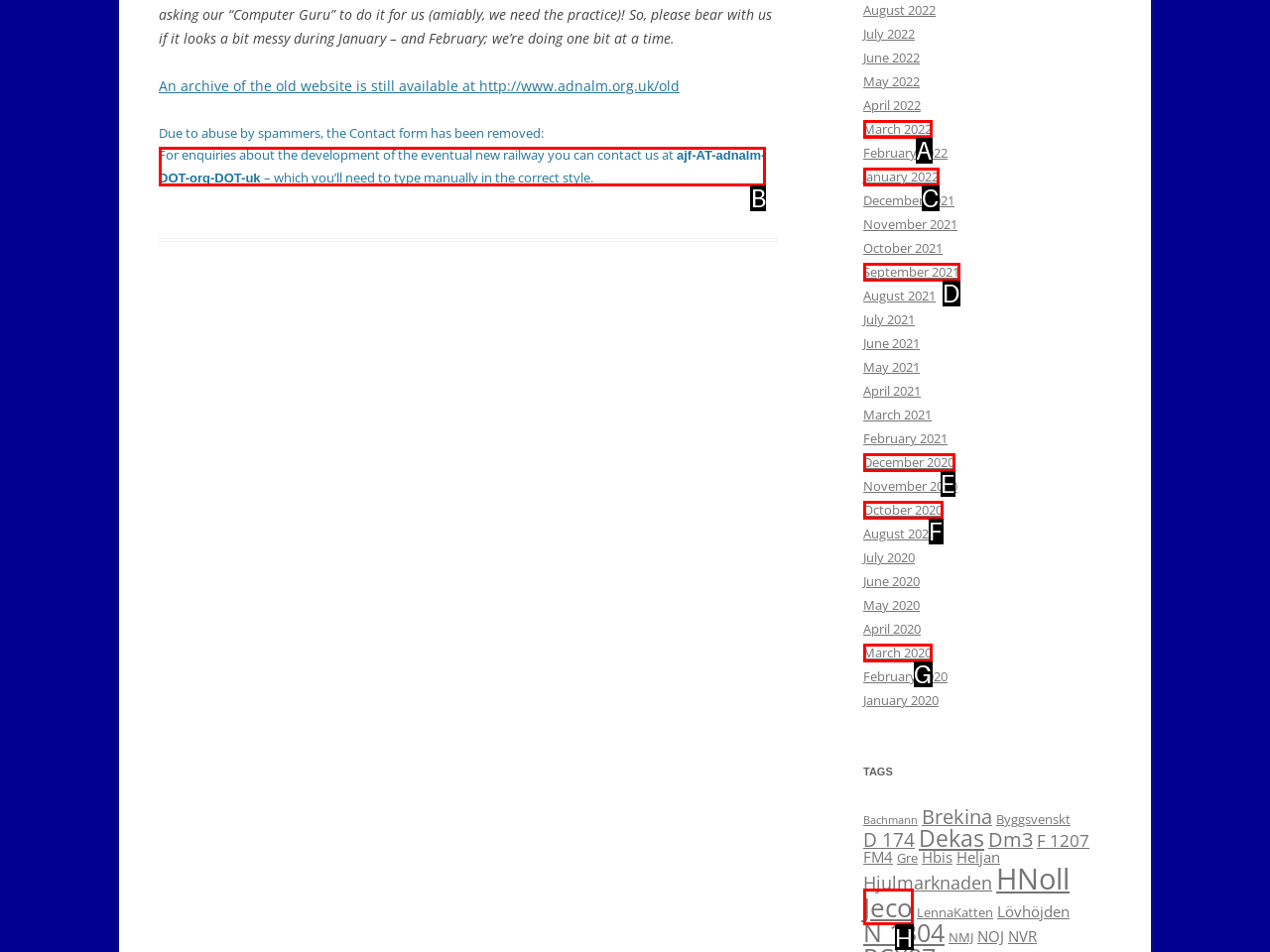Indicate which HTML element you need to click to complete the task: contact us about the development of the eventual new railway. Provide the letter of the selected option directly.

B